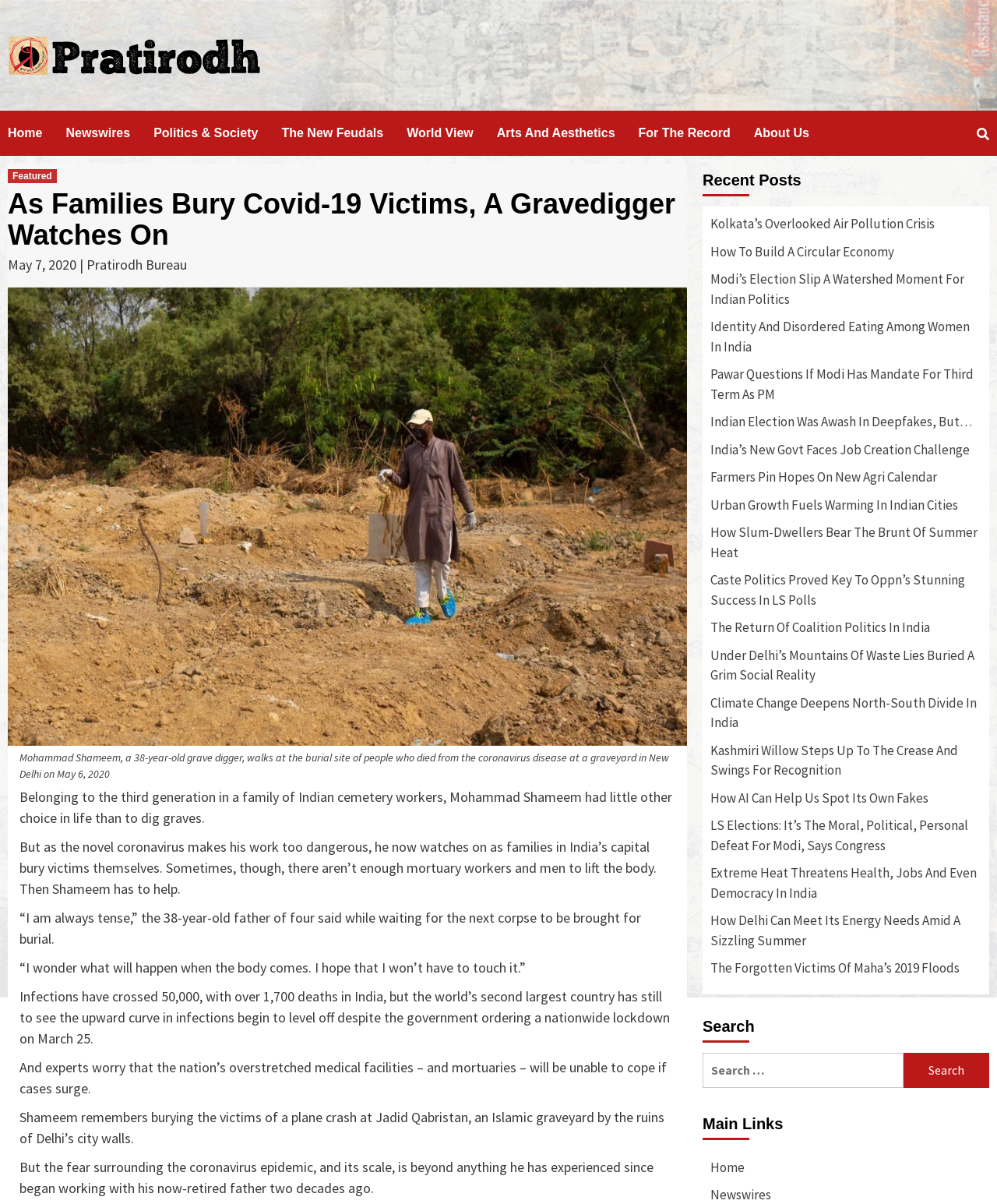What is the name of the graveyard mentioned in the article?
Please provide a single word or phrase based on the screenshot.

Jadid Qabristan